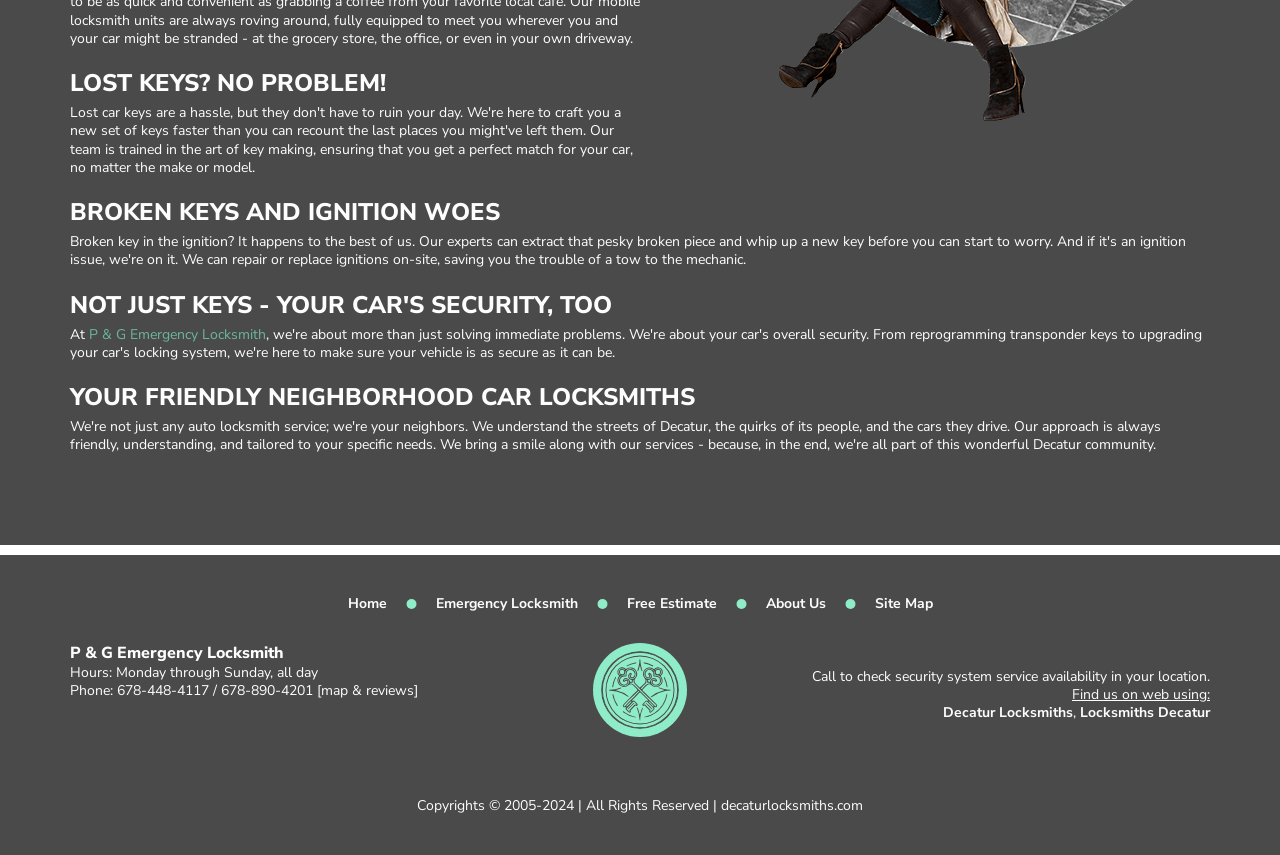Pinpoint the bounding box coordinates of the element you need to click to execute the following instruction: "Click on 'Emergency Locksmith'". The bounding box should be represented by four float numbers between 0 and 1, in the format [left, top, right, bottom].

[0.34, 0.694, 0.451, 0.717]